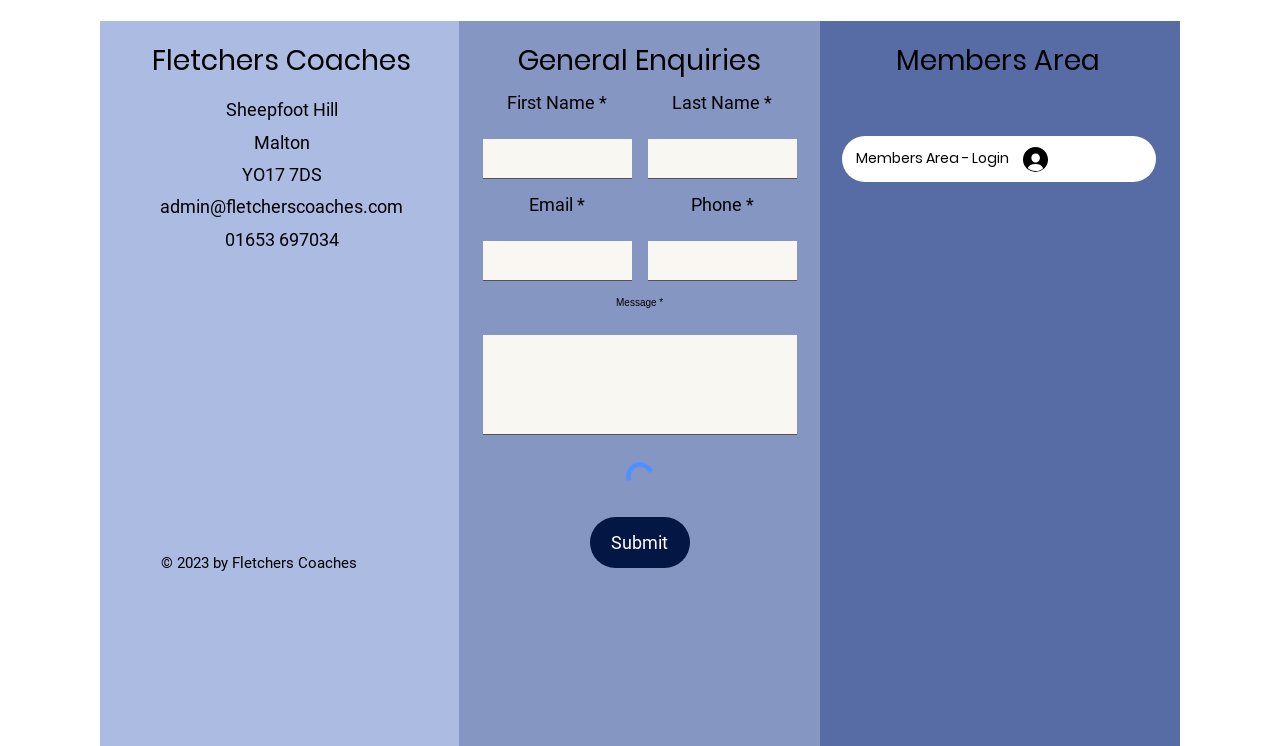Find the bounding box coordinates for the HTML element described as: "name="first-name"". The coordinates should consist of four float values between 0 and 1, i.e., [left, top, right, bottom].

[0.377, 0.187, 0.493, 0.24]